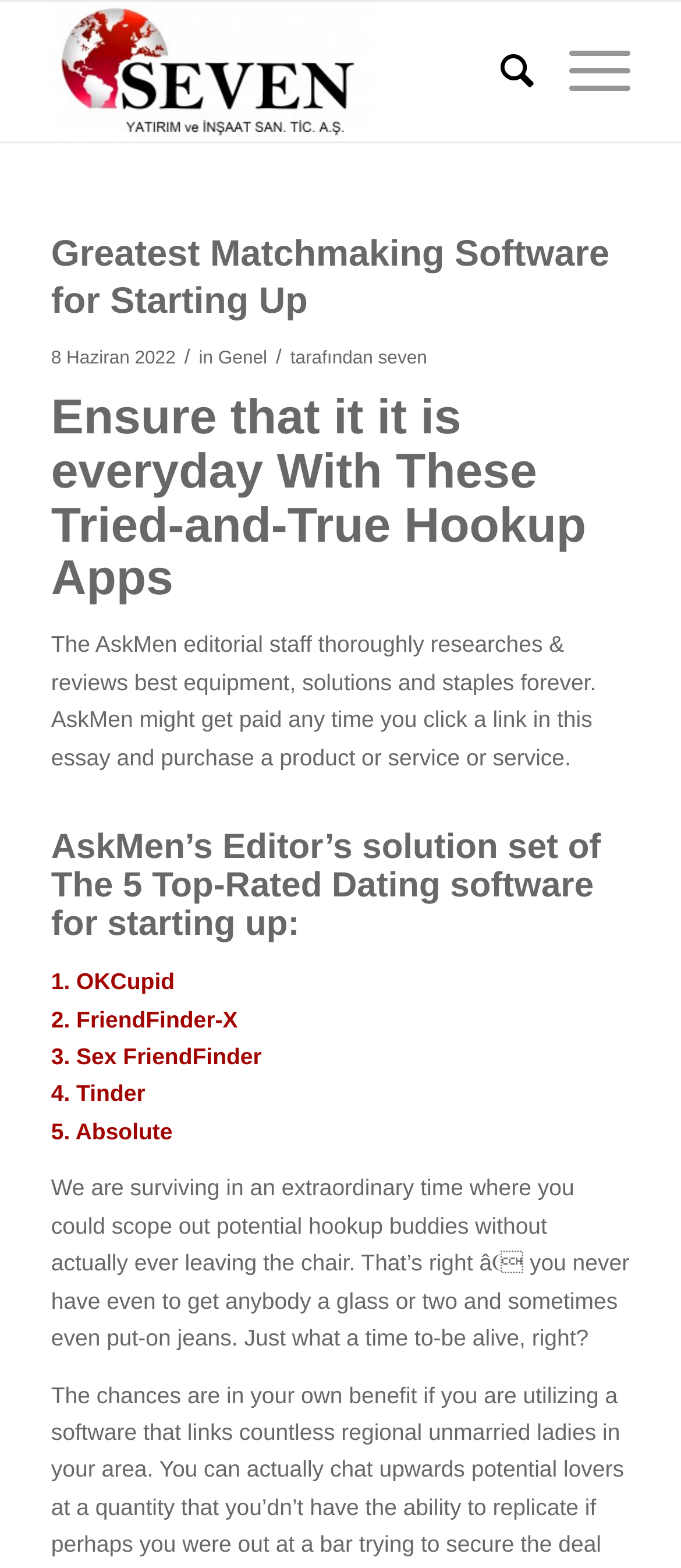How many dating apps are recommended?
Using the image, give a concise answer in the form of a single word or short phrase.

5